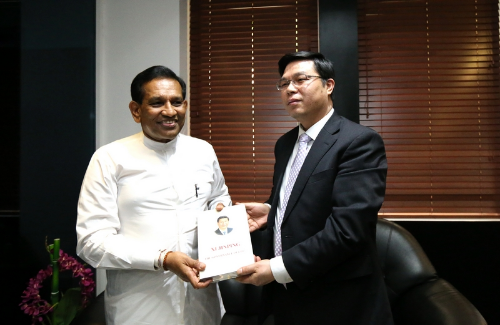Please answer the following question using a single word or phrase: 
What is the Chinese Ambassador holding?

A document or book